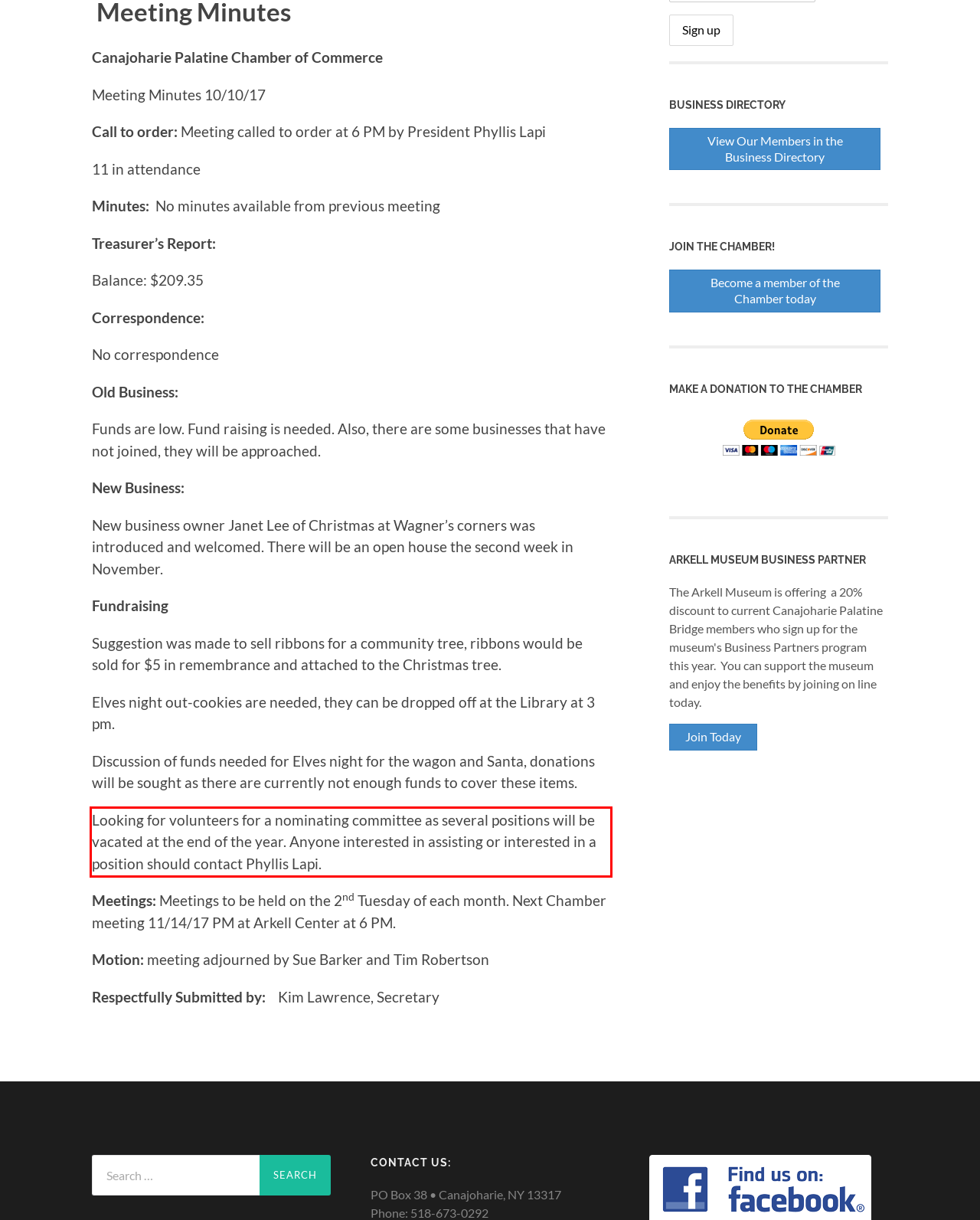Given a webpage screenshot with a red bounding box, perform OCR to read and deliver the text enclosed by the red bounding box.

Looking for volunteers for a nominating committee as several positions will be vacated at the end of the year. Anyone interested in assisting or interested in a position should contact Phyllis Lapi.